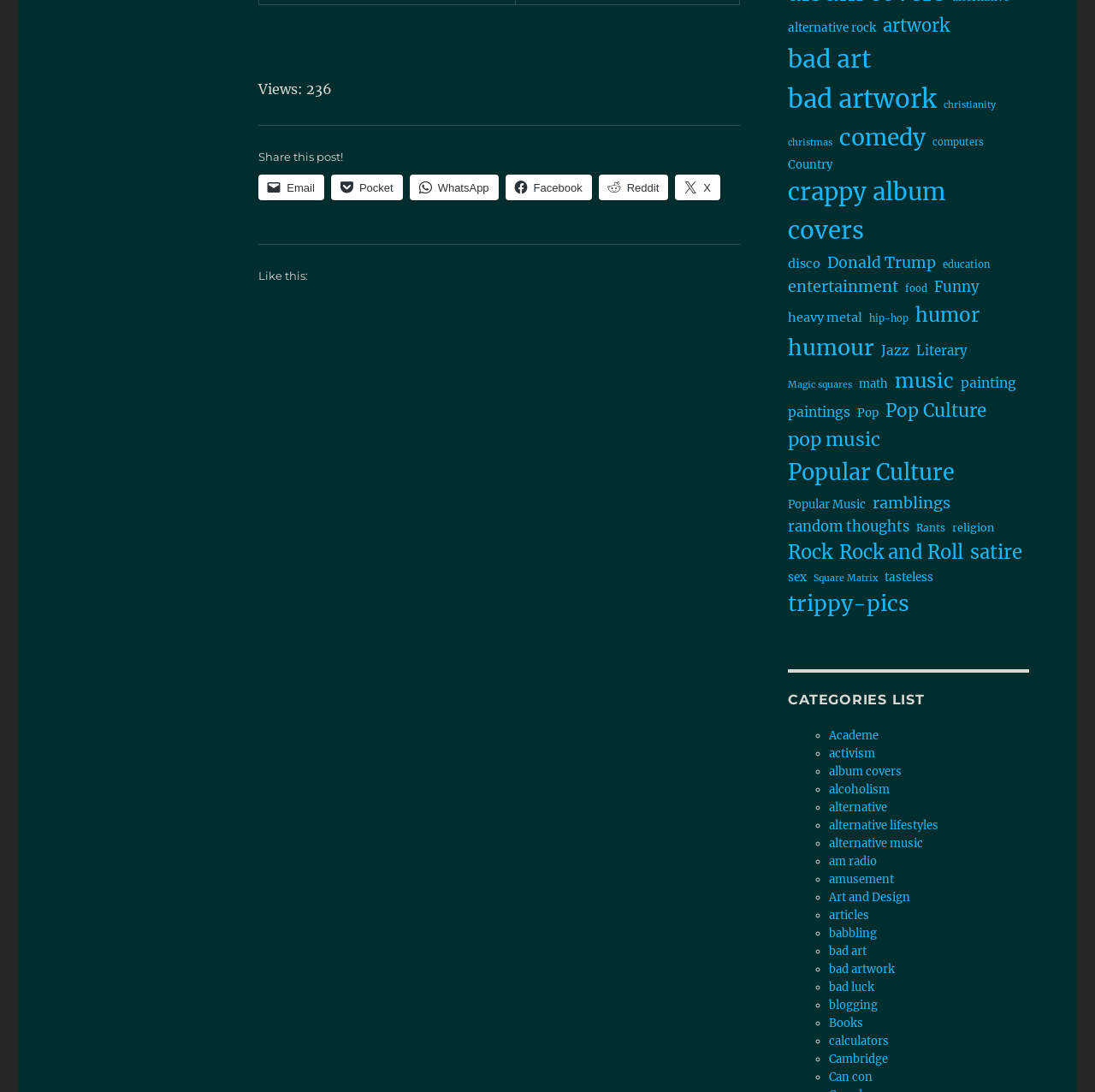Locate the bounding box coordinates of the element to click to perform the following action: 'Click on the 'Post Comment' button'. The coordinates should be given as four float values between 0 and 1, in the form of [left, top, right, bottom].

None